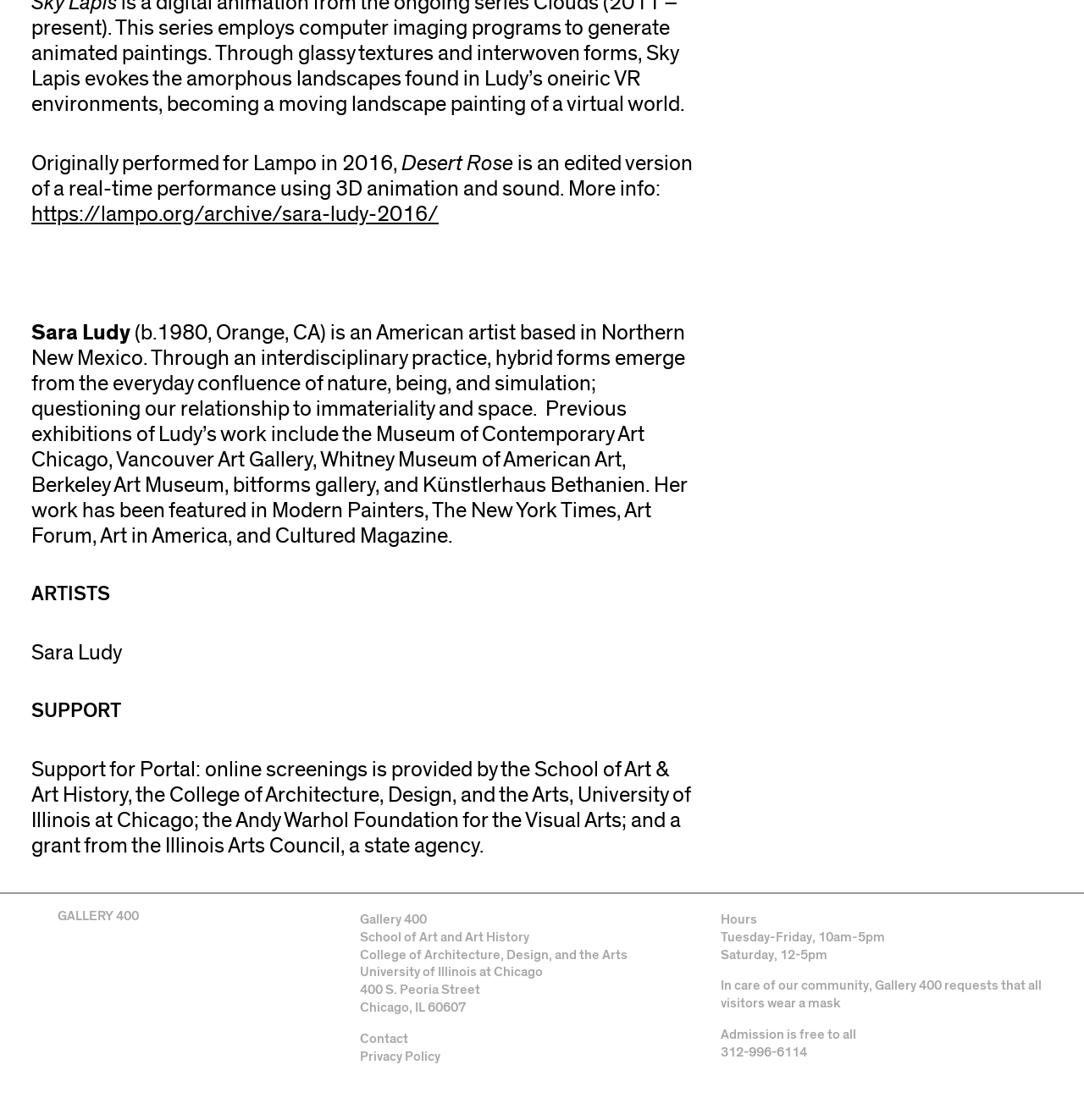Please find the bounding box coordinates of the element that you should click to achieve the following instruction: "Click the Home link". The coordinates should be presented as four float numbers between 0 and 1: [left, top, right, bottom].

None